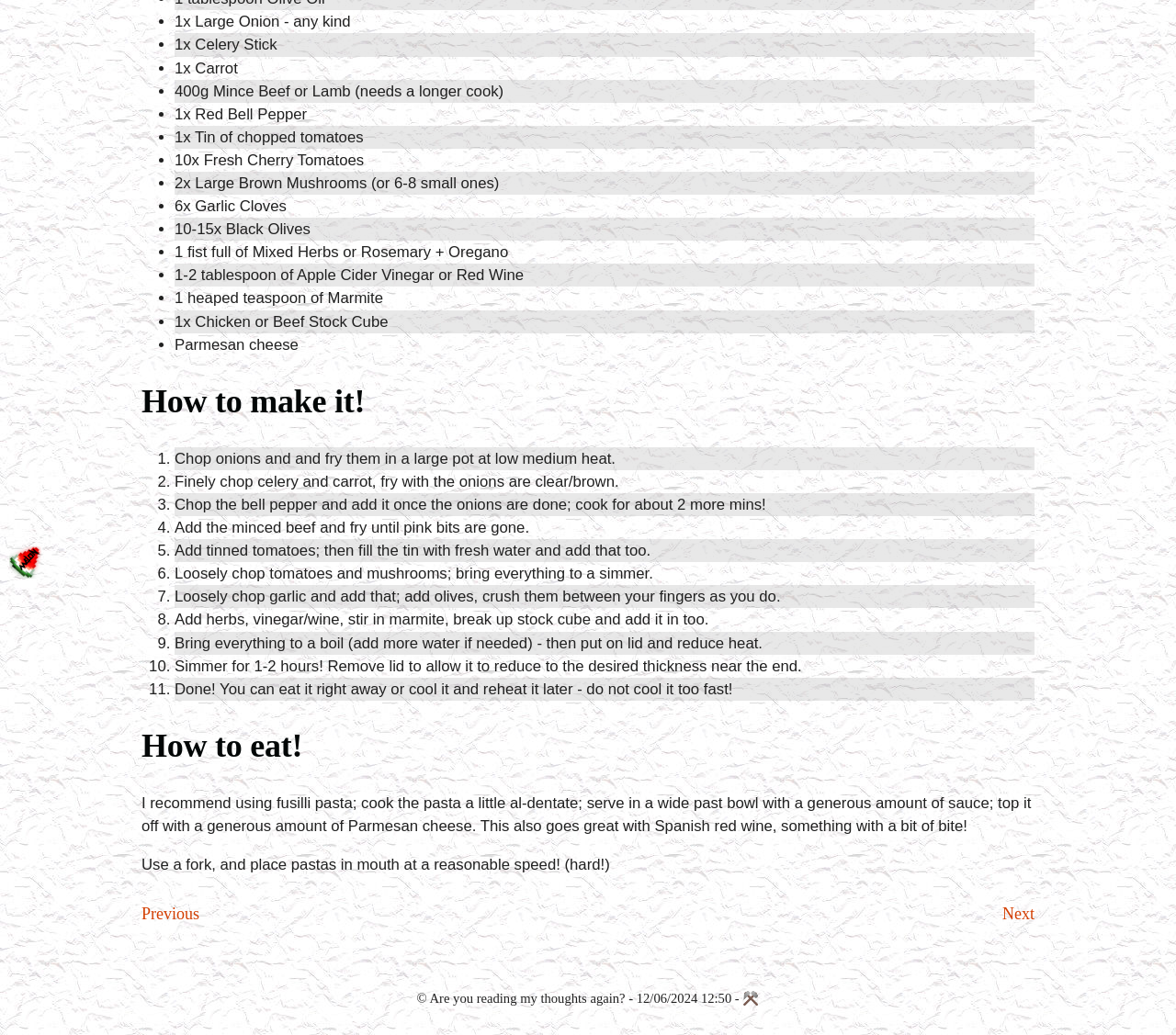Given the following UI element description: "parent_node: Go to content", find the bounding box coordinates in the webpage screenshot.

[0.008, 0.528, 0.035, 0.559]